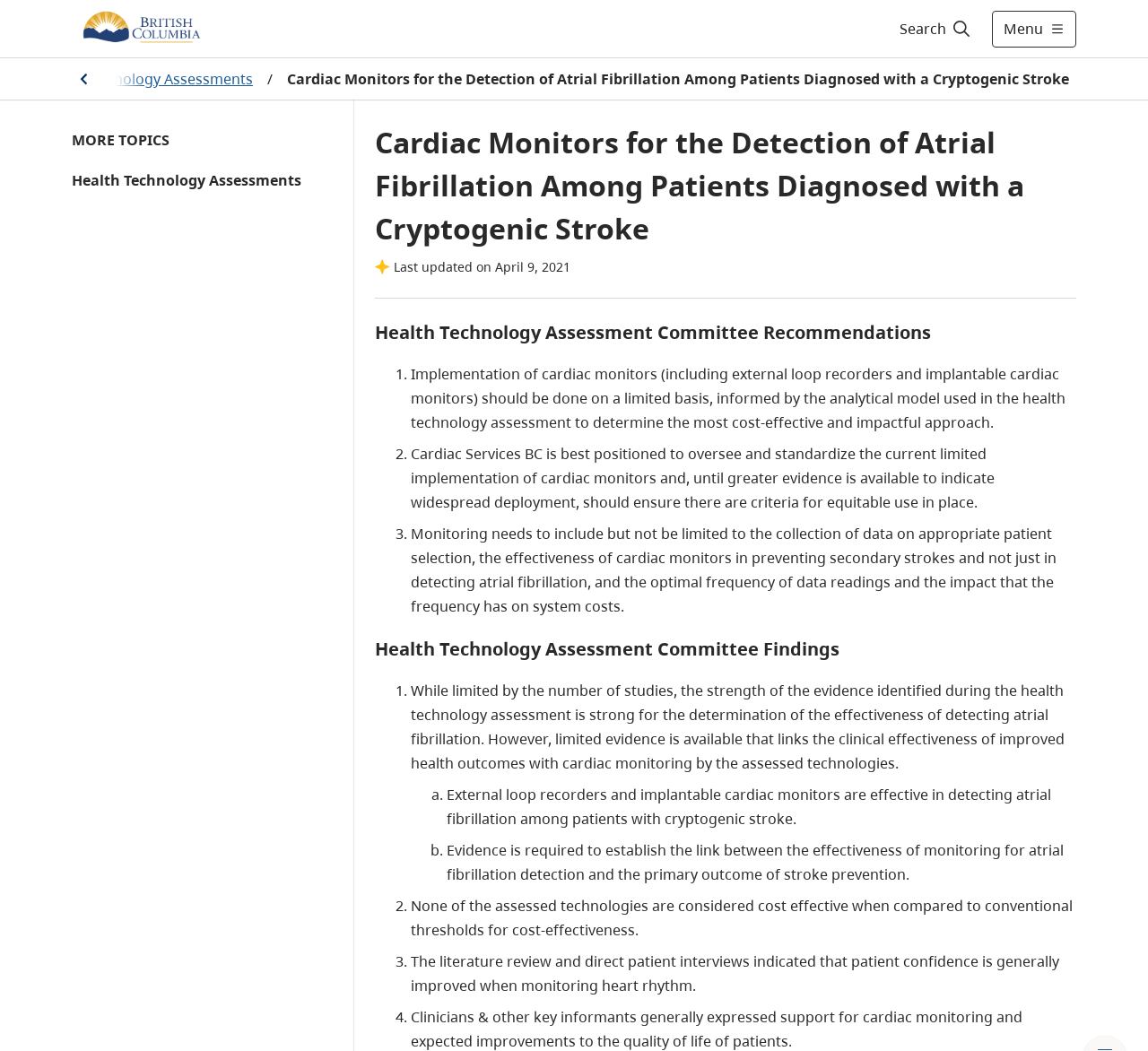Refer to the image and provide an in-depth answer to the question: 
What is the primary outcome of stroke prevention?

The webpage mentions that evidence is required to establish the link between the effectiveness of monitoring for atrial fibrillation detection and the primary outcome of stroke prevention. This implies that the primary outcome of stroke prevention is related to the detection of atrial fibrillation.